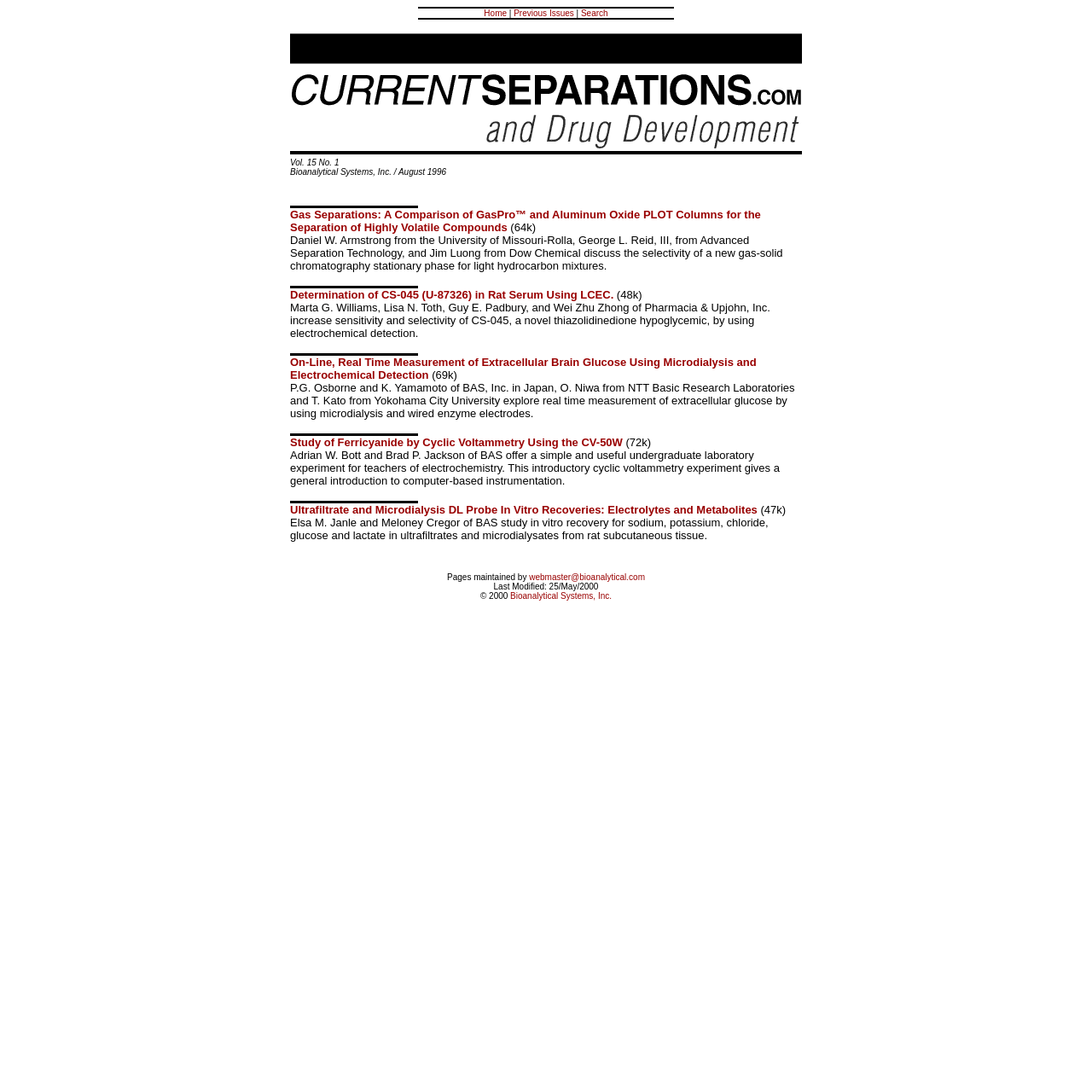Find the bounding box coordinates for the element that must be clicked to complete the instruction: "Visit Bioanalytical Systems, Inc. website". The coordinates should be four float numbers between 0 and 1, indicated as [left, top, right, bottom].

[0.467, 0.541, 0.56, 0.55]